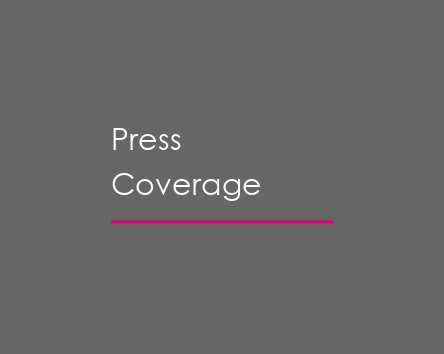What is the color of the horizontal line?
Answer the question based on the image using a single word or a brief phrase.

Pink